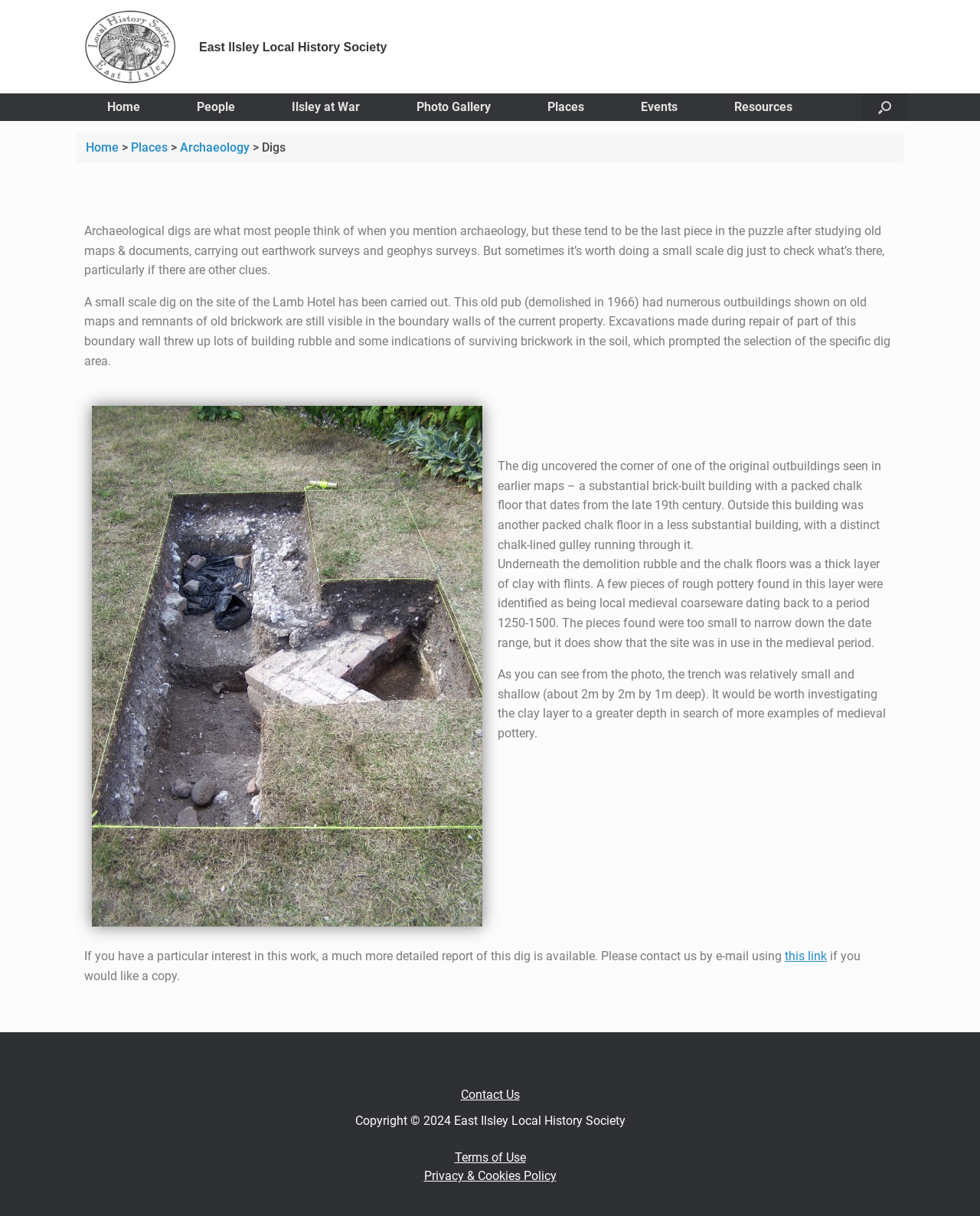Find the UI element described as: "Privacy & Cookies Policy" and predict its bounding box coordinates. Ensure the coordinates are four float numbers between 0 and 1, [left, top, right, bottom].

[0.432, 0.961, 0.568, 0.973]